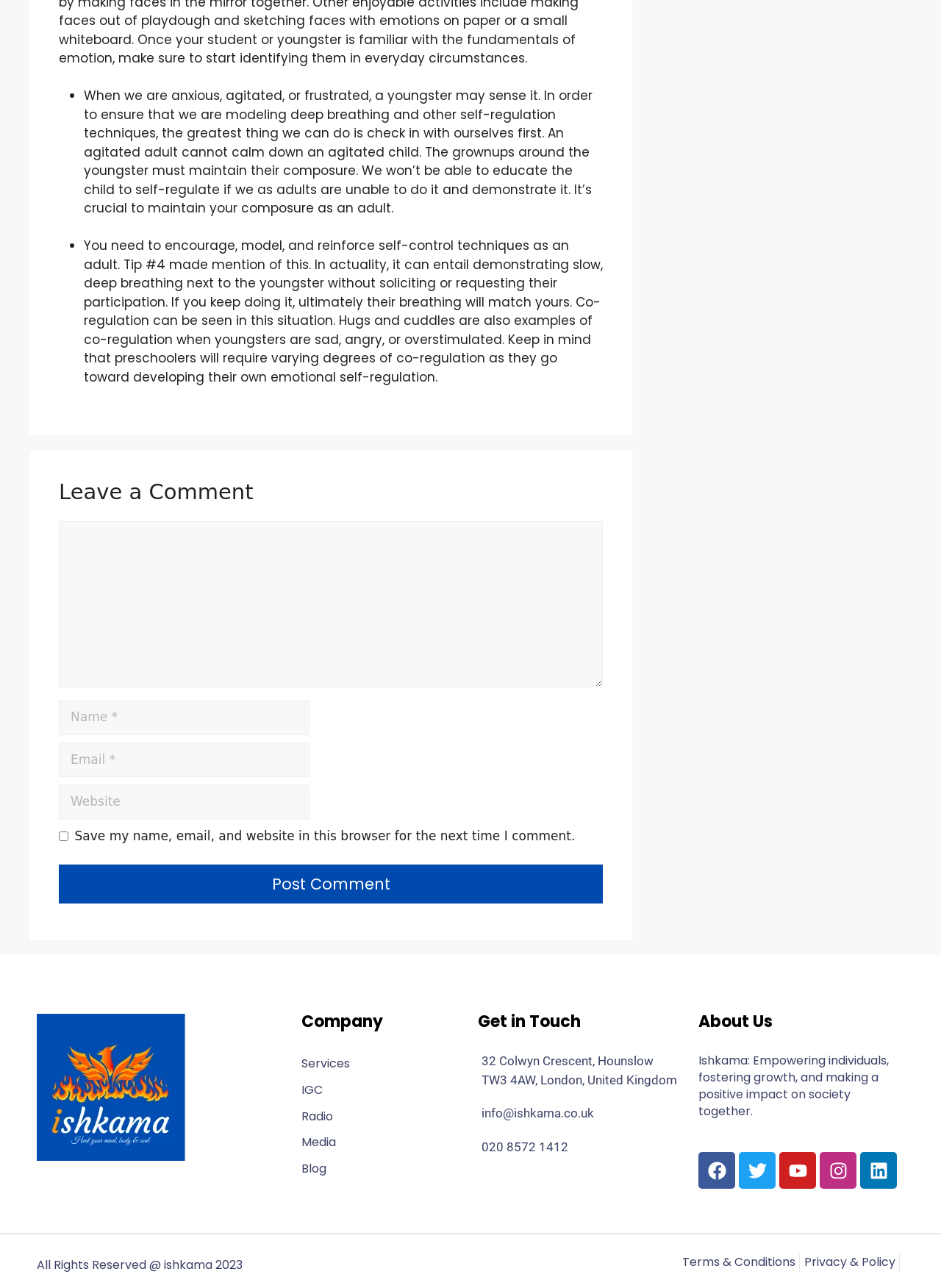Respond with a single word or phrase to the following question: How can an adult encourage a child to self-regulate?

By demonstrating slow, deep breathing